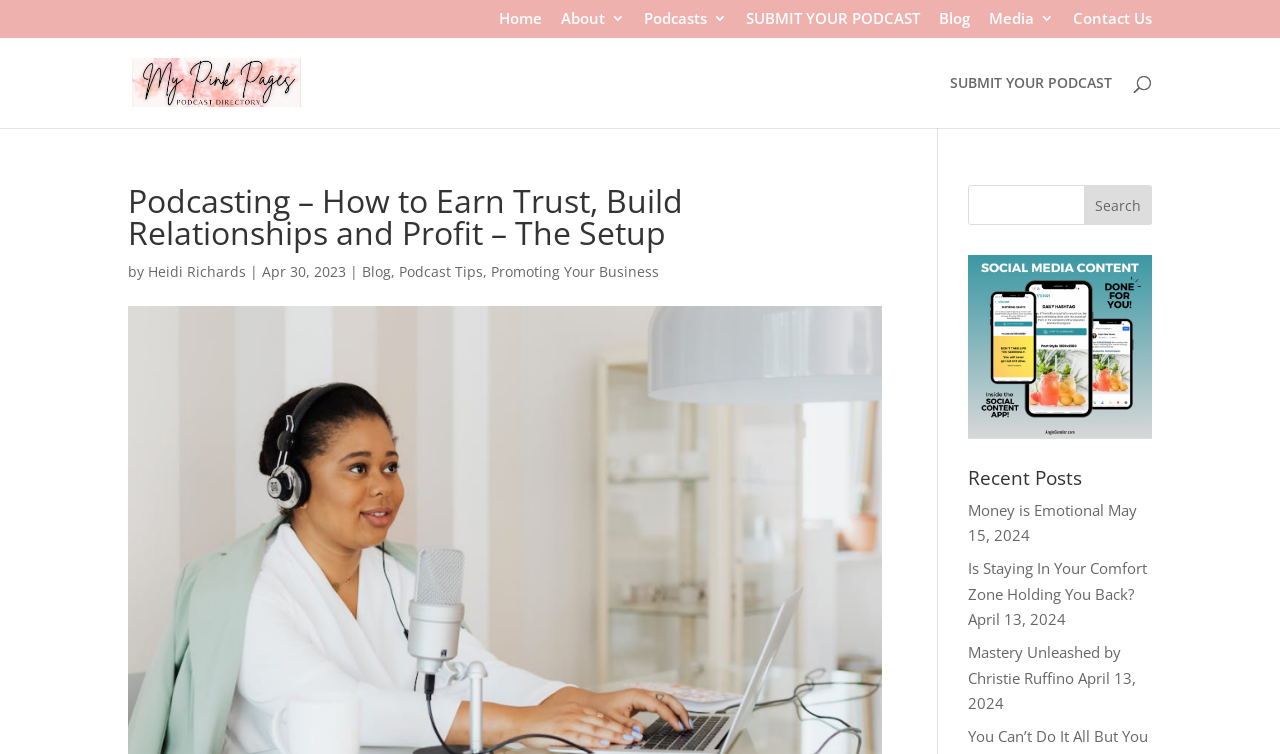Locate the bounding box coordinates of the clickable region to complete the following instruction: "View character information for Yohn."

None